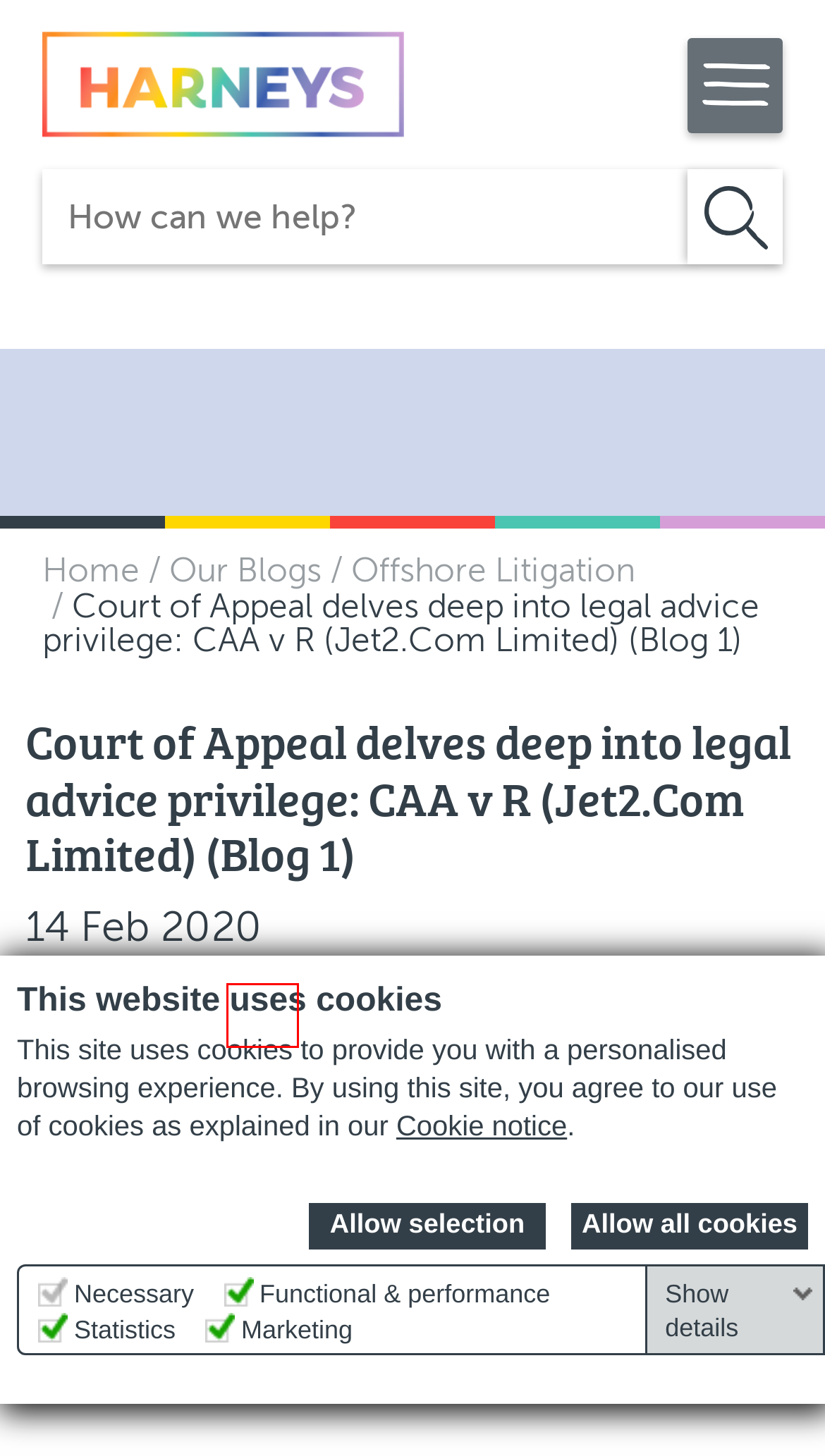Observe the screenshot of a webpage with a red bounding box around an element. Identify the webpage description that best fits the new page after the element inside the bounding box is clicked. The candidates are:
A. Harneys Wave | Global offshore law firm | Harneys
B. Our blogs | Global offshore law firm | Harneys
C. 404 Page not found | Global offshore law firm | Harneys
D. Creating opportunity | Global offshore law firm | Harneys
E. Job Applicant Privacy Statement | Global offshore law firm | Harneys
F. Offshore litigation blog | Global offshore law firm | Harneys
G. Harneys - Offshore Litigation Blog
H. Our people | Global offshore law firm | Harneys

G